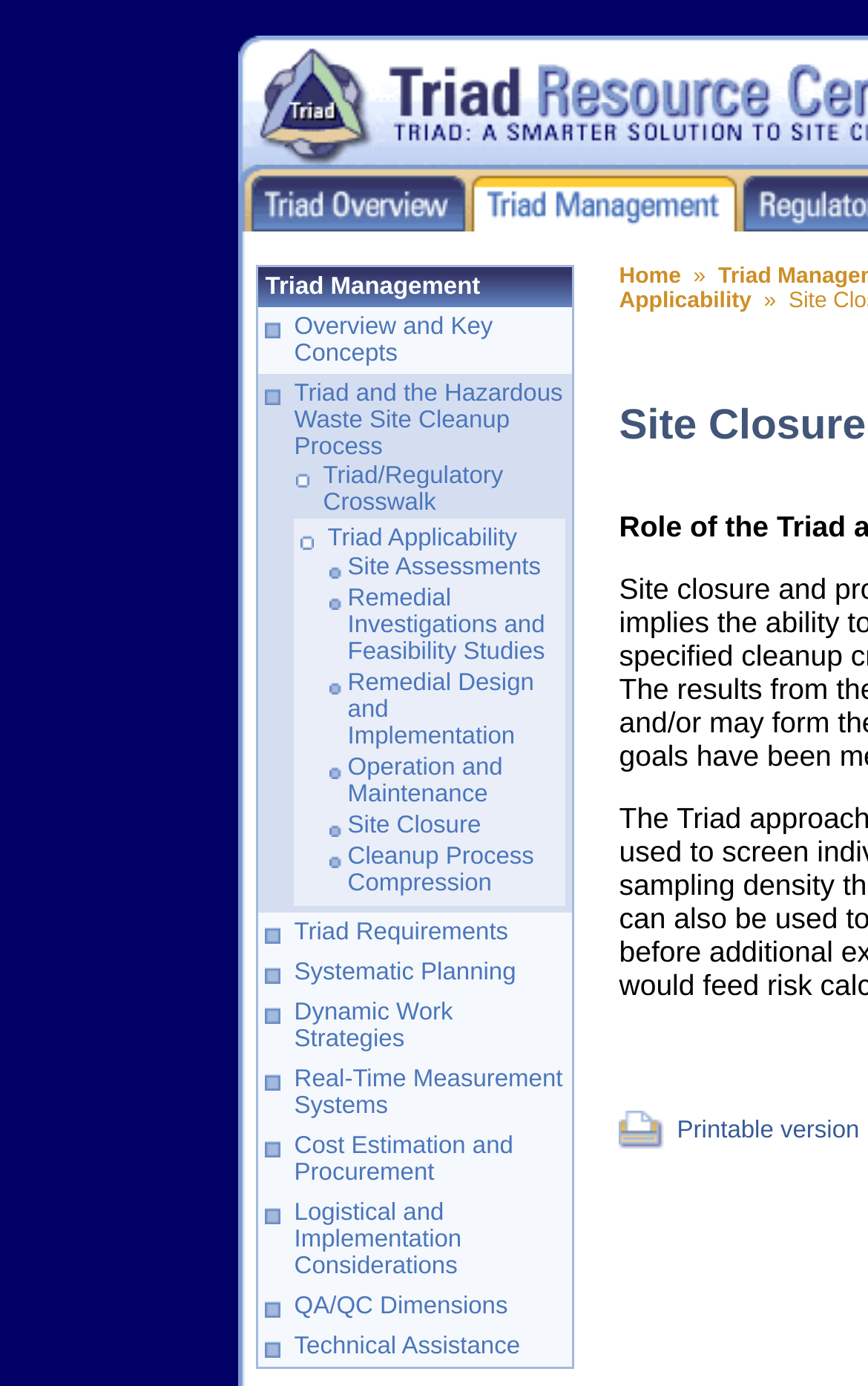Locate the bounding box coordinates of the element's region that should be clicked to carry out the following instruction: "Click on Triad Management". The coordinates need to be four float numbers between 0 and 1, i.e., [left, top, right, bottom].

[0.539, 0.148, 0.852, 0.172]